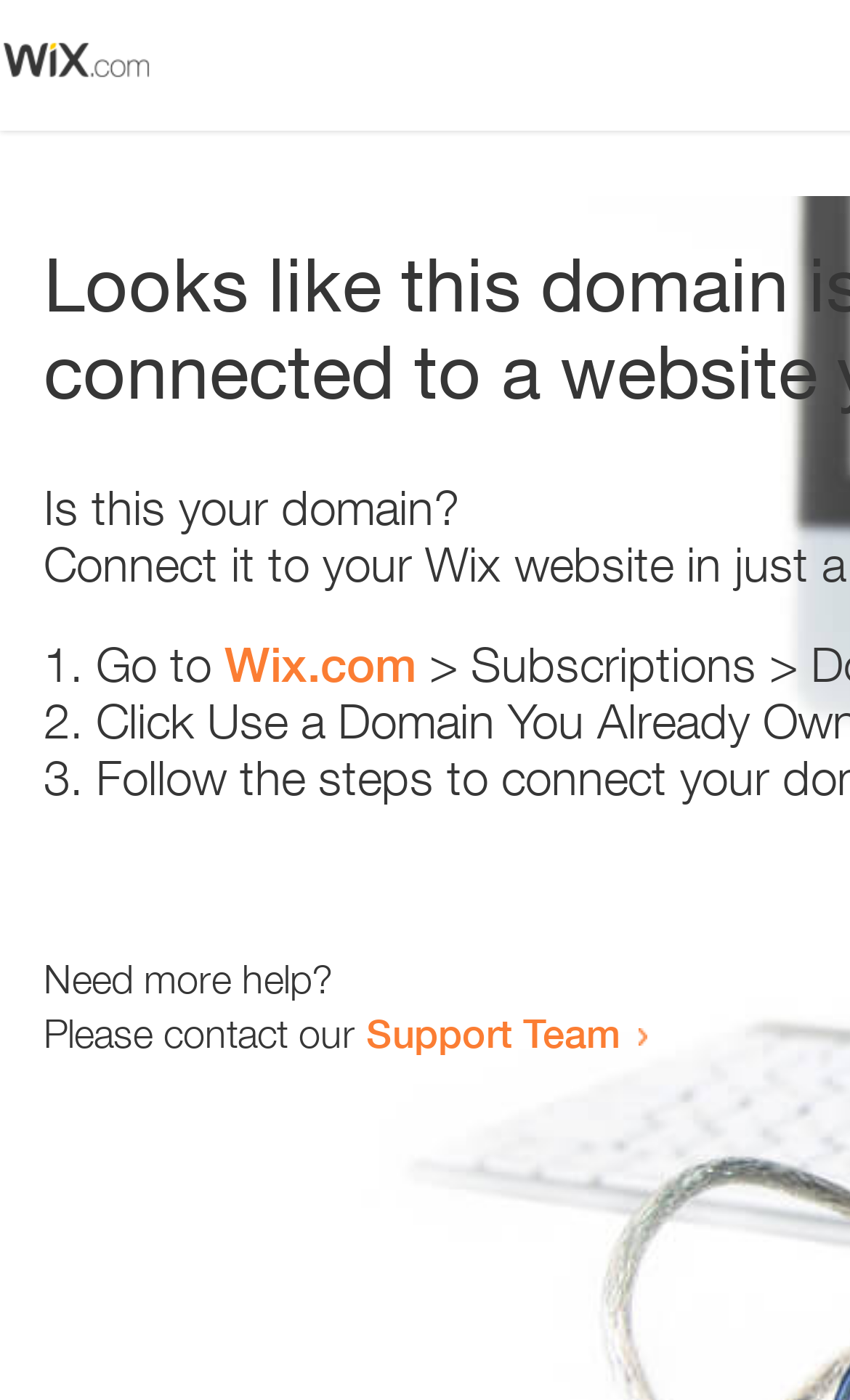Create a detailed summary of all the visual and textual information on the webpage.

The webpage appears to be an error page, with a small image at the top left corner. Below the image, there is a question "Is this your domain?" in a prominent position. 

To the right of the question, there is a numbered list with three items. The first item starts with "1." and suggests going to "Wix.com". The second item starts with "2." and the third item starts with "3.", but their contents are not specified. 

Further down the page, there is a message "Need more help?" followed by a sentence "Please contact our Support Team" with a link to the Support Team.